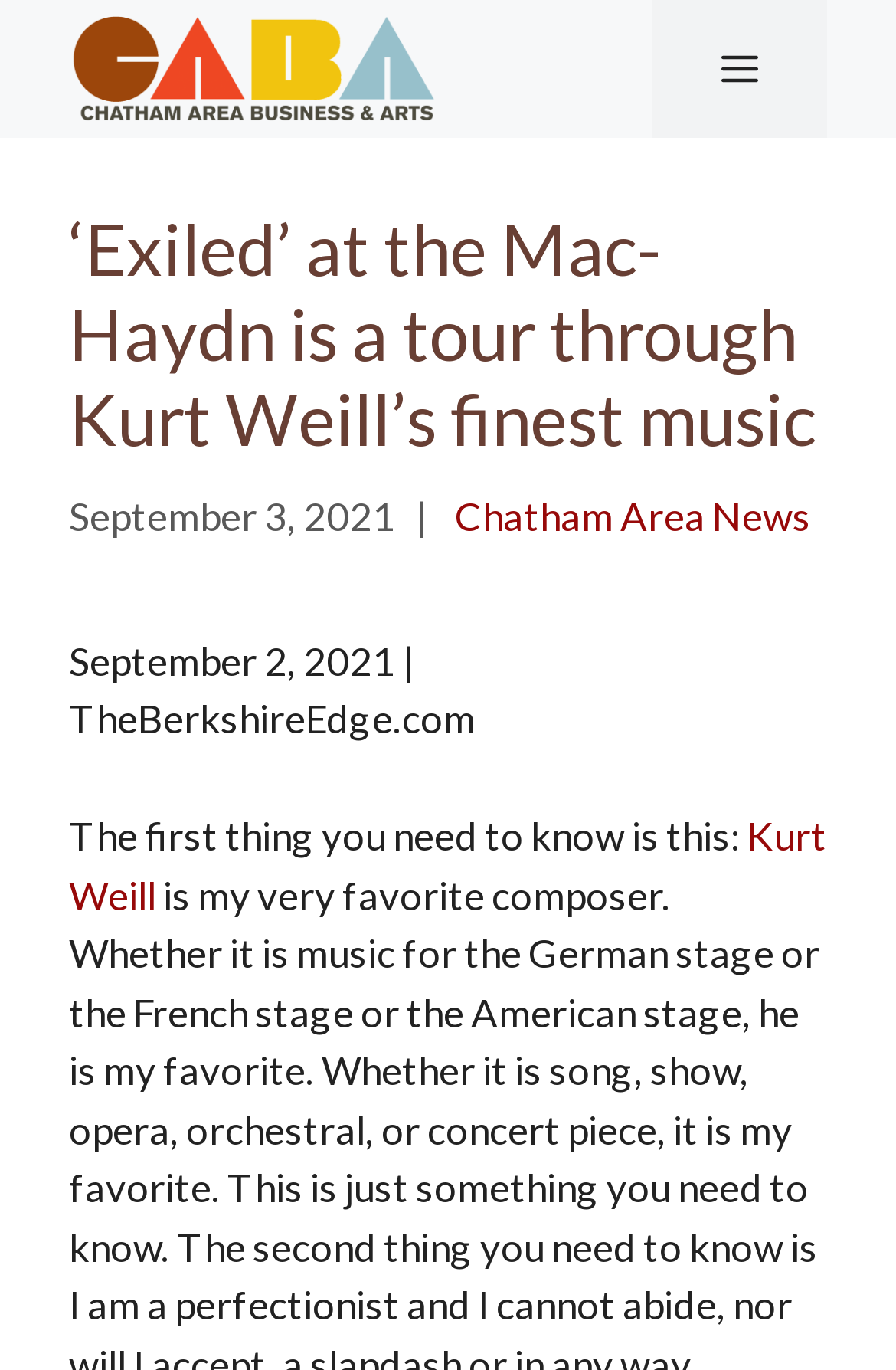What is the date of the article?
Based on the content of the image, thoroughly explain and answer the question.

The date of the article is mentioned in the text 'September 2, 2021 | TheBerkshireEdge.com' which is located below the main heading.